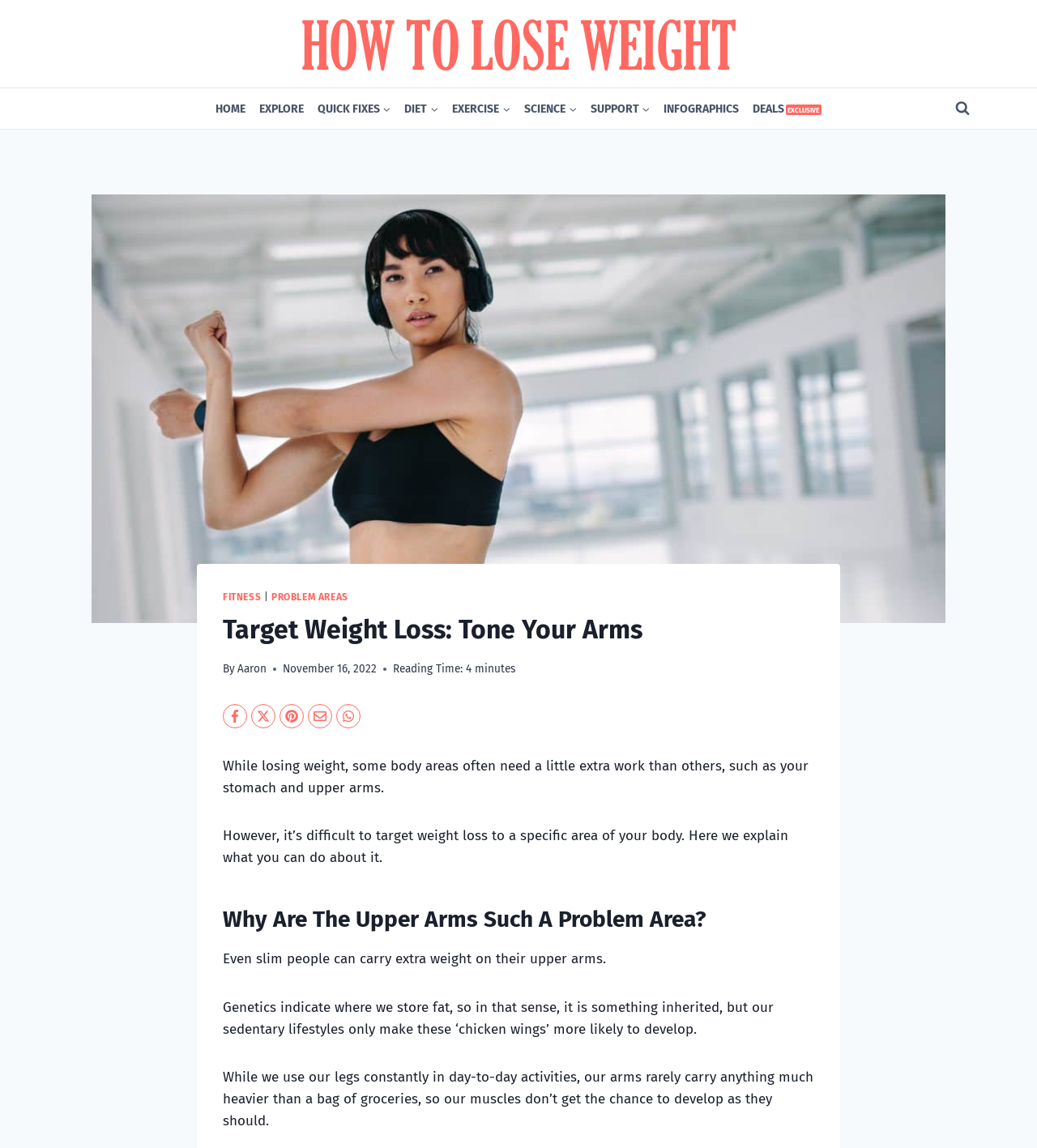Locate the bounding box coordinates of the clickable region to complete the following instruction: "Explore the 'INFOGRAPHICS' section."

[0.634, 0.081, 0.719, 0.108]